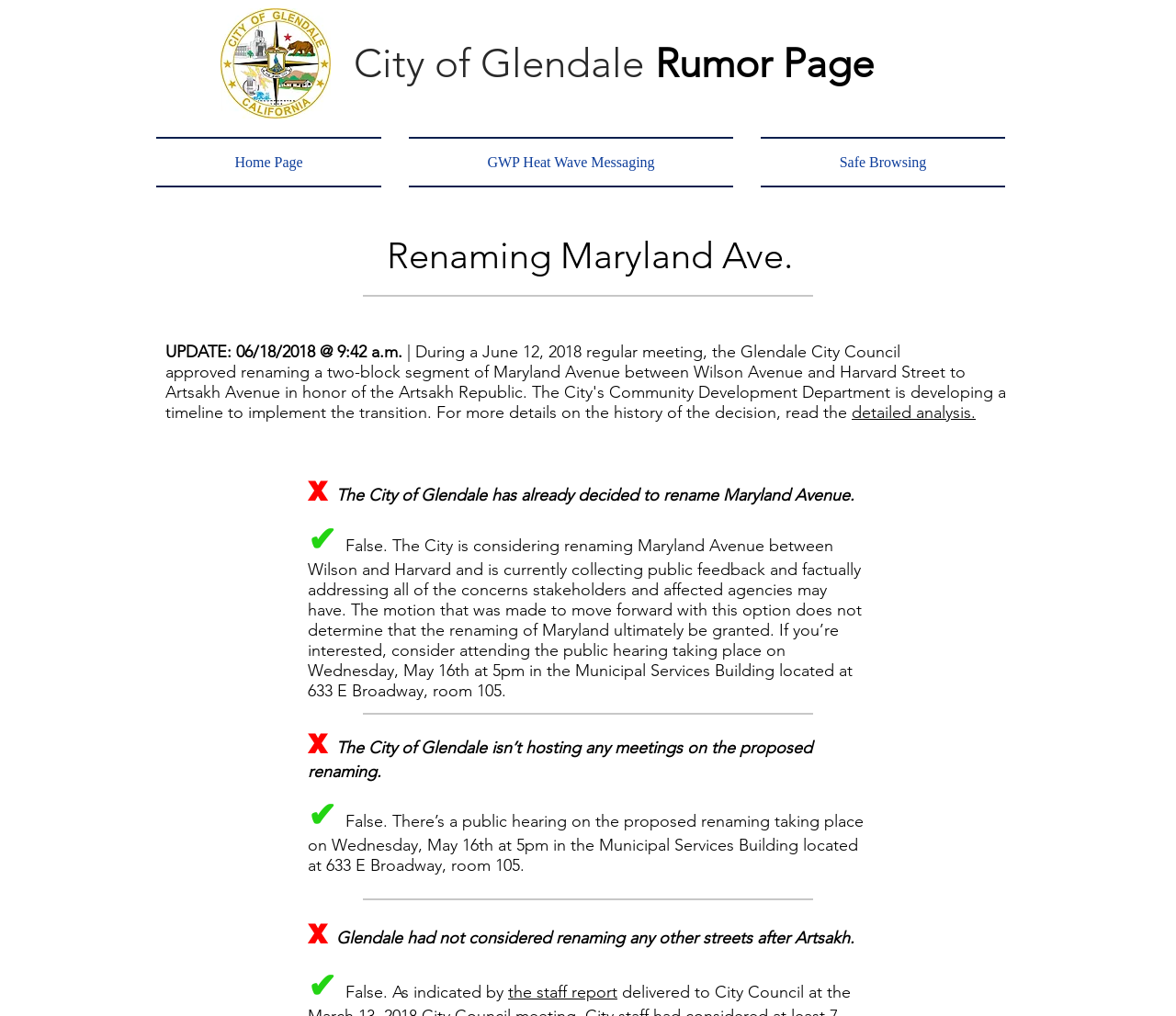What is the date of the update on the renaming of Maryland Avenue?
Please elaborate on the answer to the question with detailed information.

The webpage shows an update on the renaming of Maryland Avenue with a timestamp of 06/18/2018 @ 9:42 a.m.